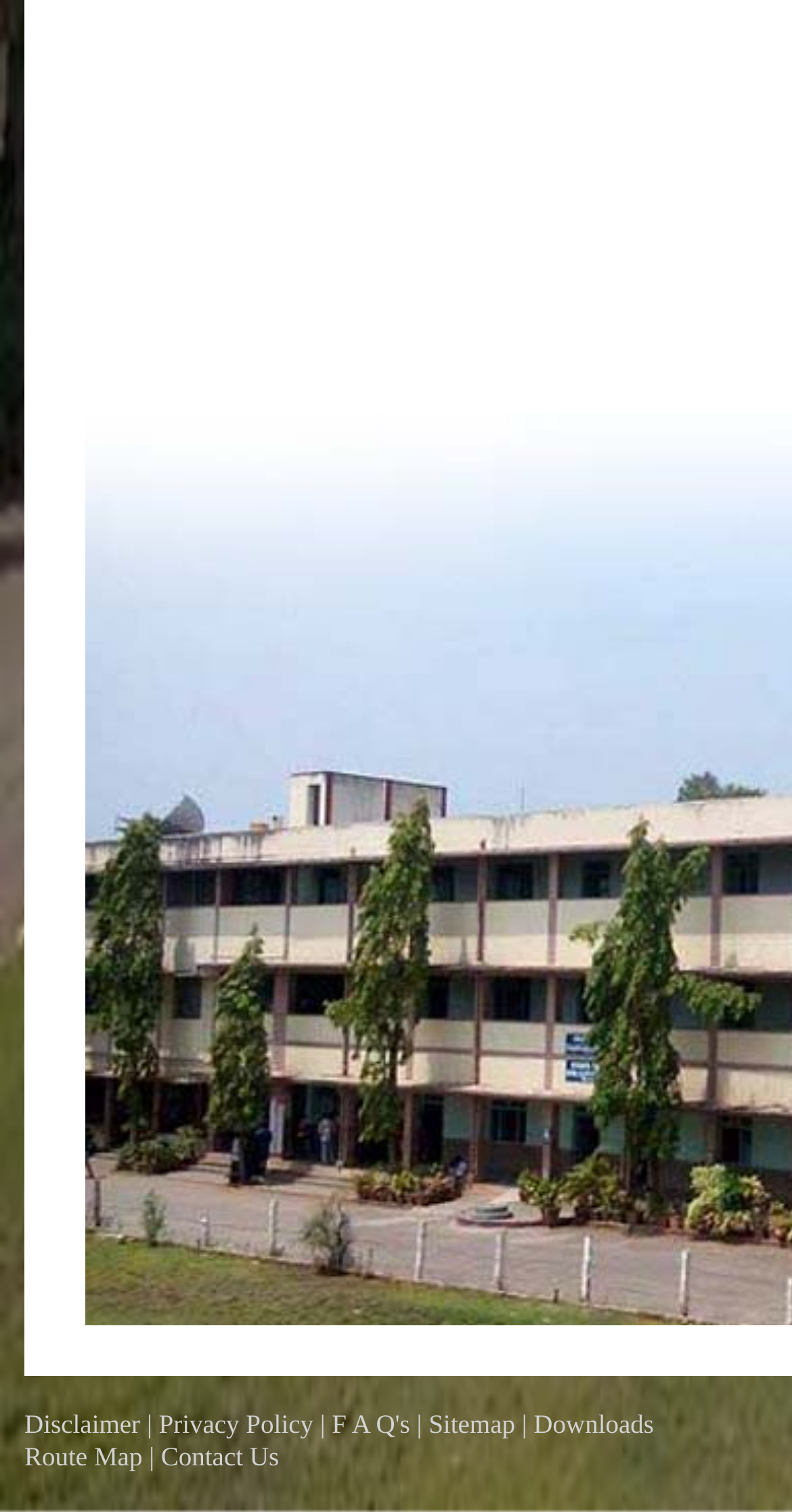How many links are in the footer?
Look at the screenshot and respond with one word or a short phrase.

7